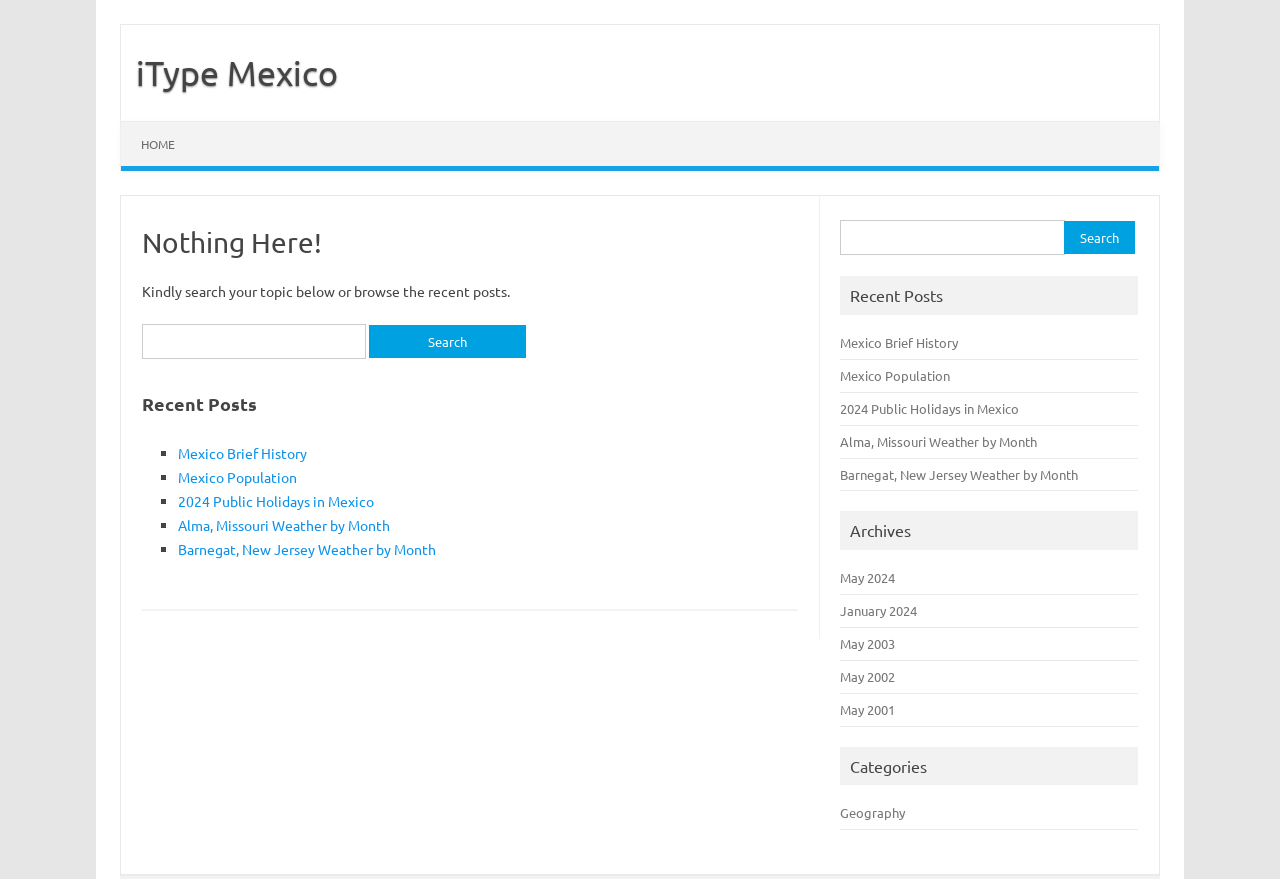Show the bounding box coordinates for the HTML element described as: "Geography".

[0.657, 0.915, 0.707, 0.934]